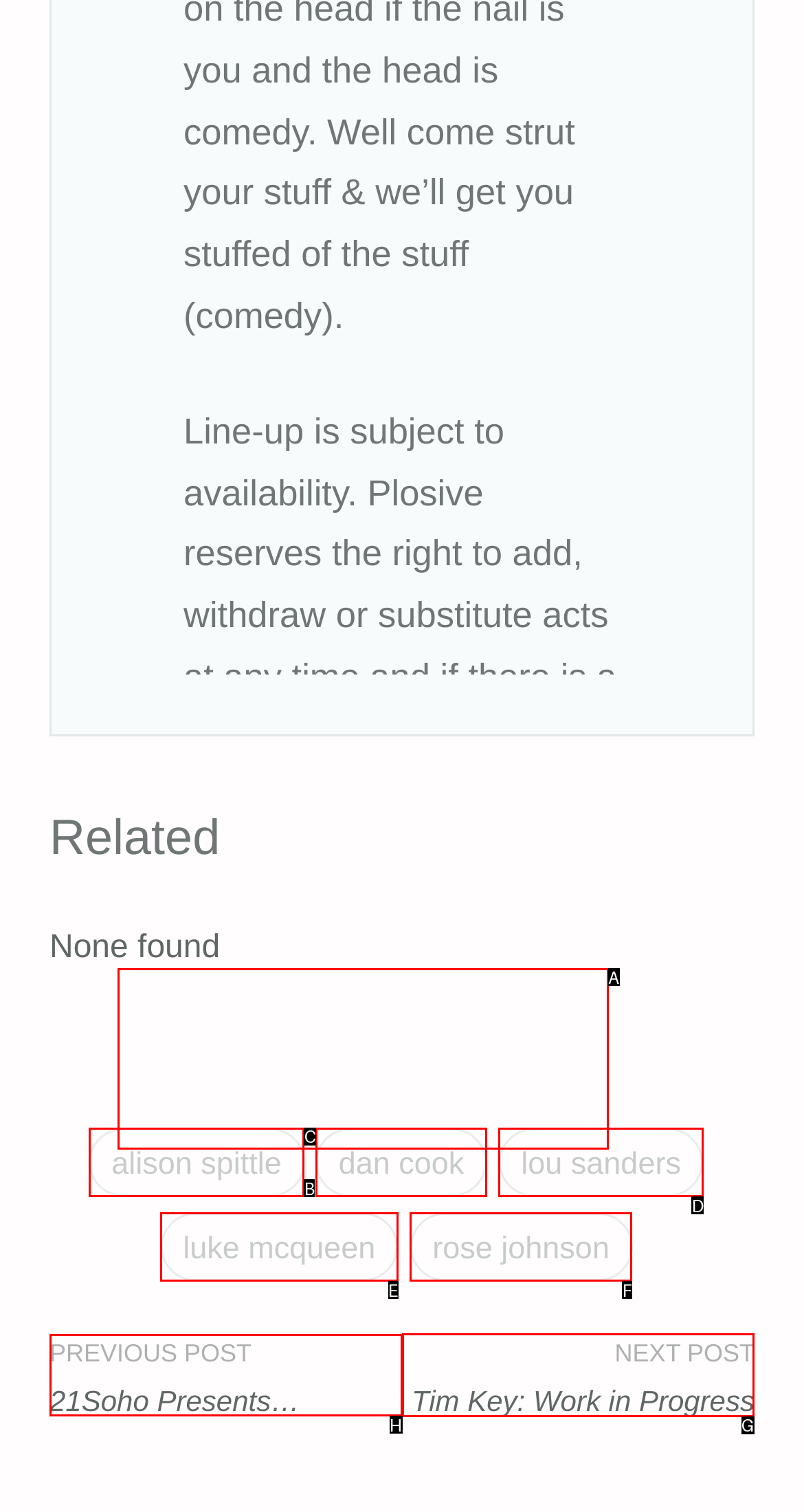Which HTML element should be clicked to complete the following task: Go to next post?
Answer with the letter corresponding to the correct choice.

G